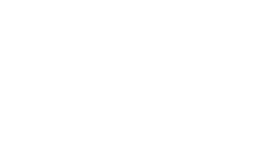Carefully examine the image and provide an in-depth answer to the question: What is the significance of regulatory frameworks in the image?

The image illustrates the evolving landscape of cryptocurrency investments and the significance of regulatory frameworks in facilitating such financial products, as mentioned in the caption.